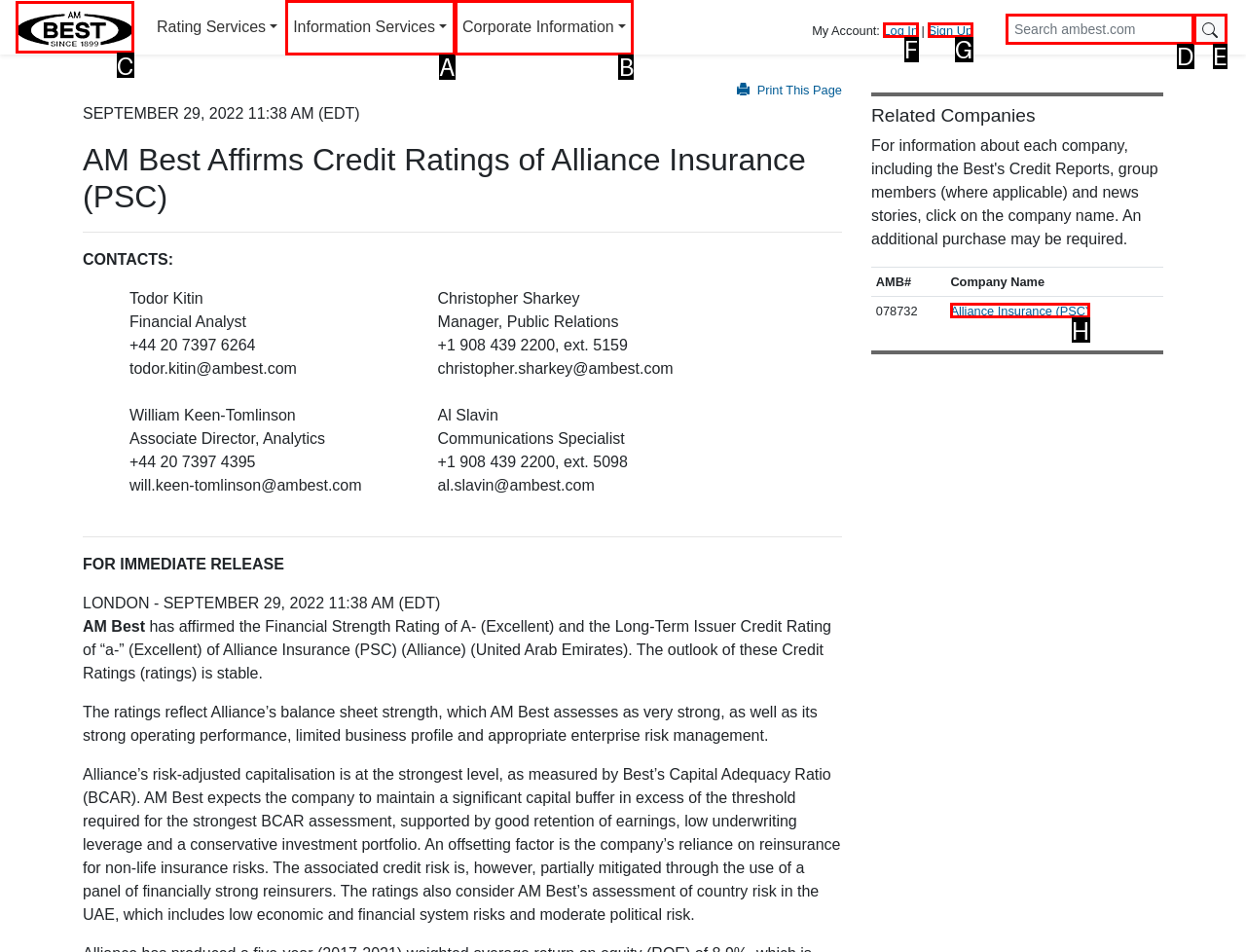Based on the description aria-label="Search" name="btnG", identify the most suitable HTML element from the options. Provide your answer as the corresponding letter.

E